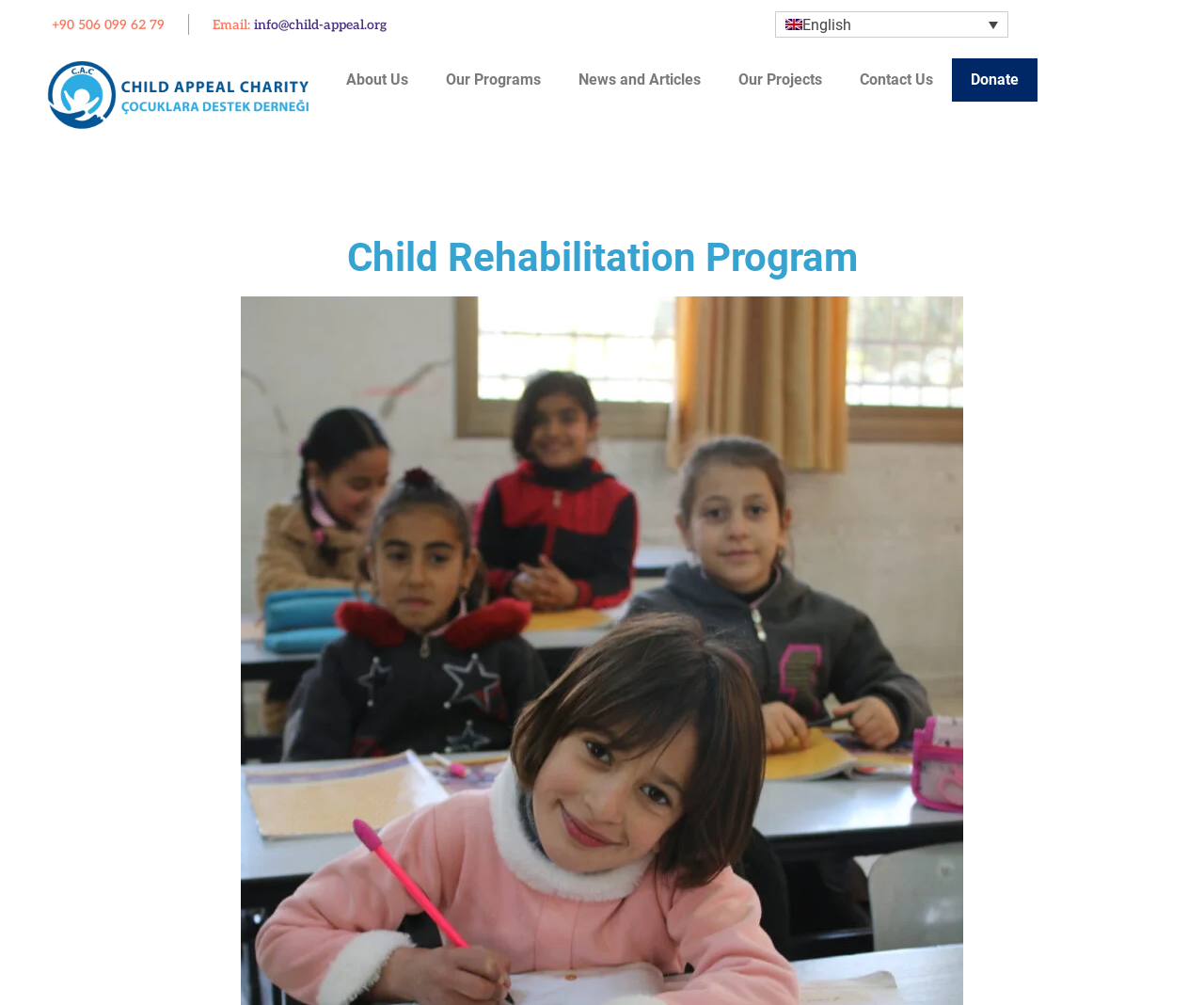Identify the bounding box coordinates of the area that should be clicked in order to complete the given instruction: "Switch to English". The bounding box coordinates should be four float numbers between 0 and 1, i.e., [left, top, right, bottom].

[0.644, 0.011, 0.837, 0.038]